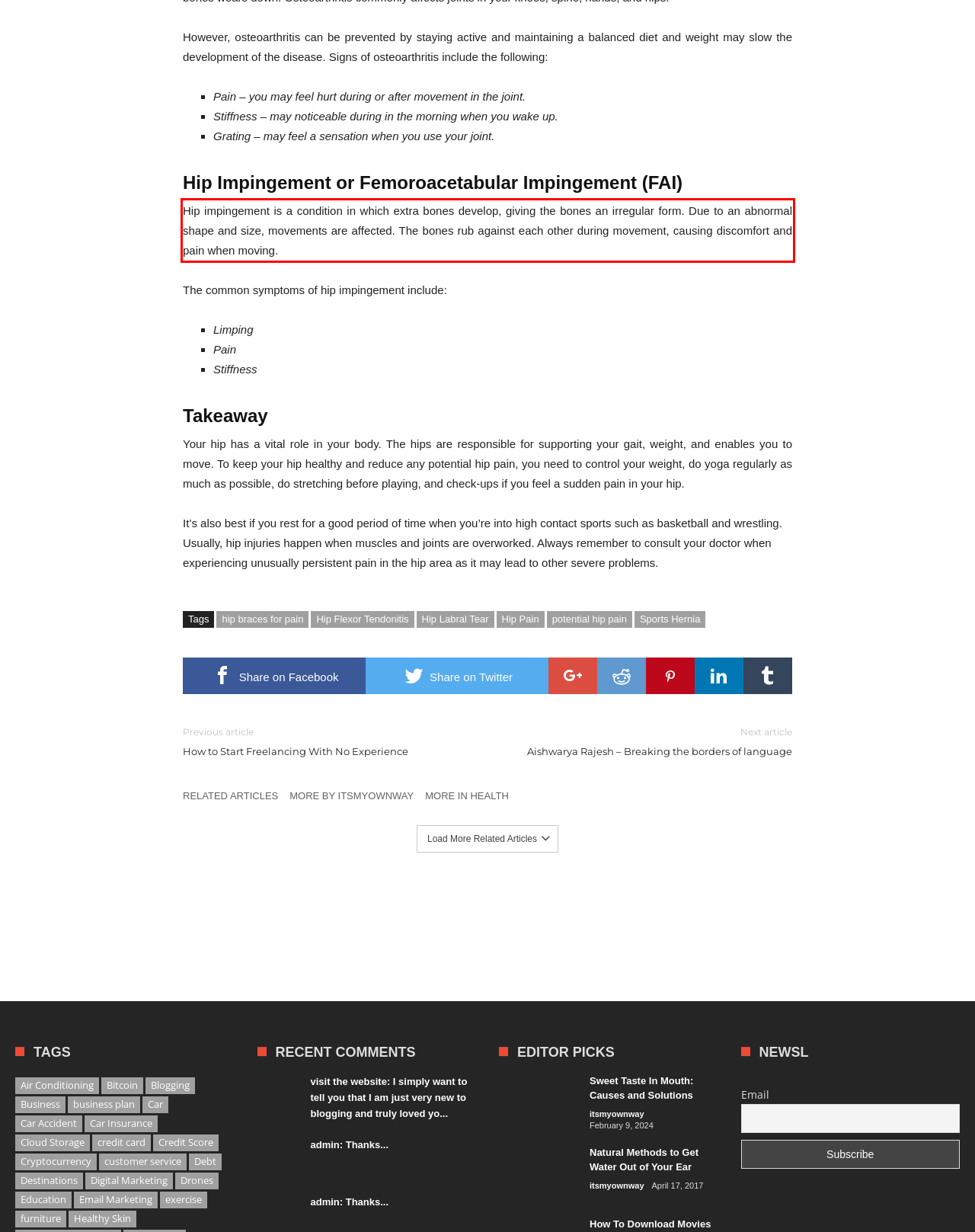Please extract the text content within the red bounding box on the webpage screenshot using OCR.

Hip impingement is a condition in which extra bones develop, giving the bones an irregular form. Due to an abnormal shape and size, movements are affected. The bones rub against each other during movement, causing discomfort and pain when moving.